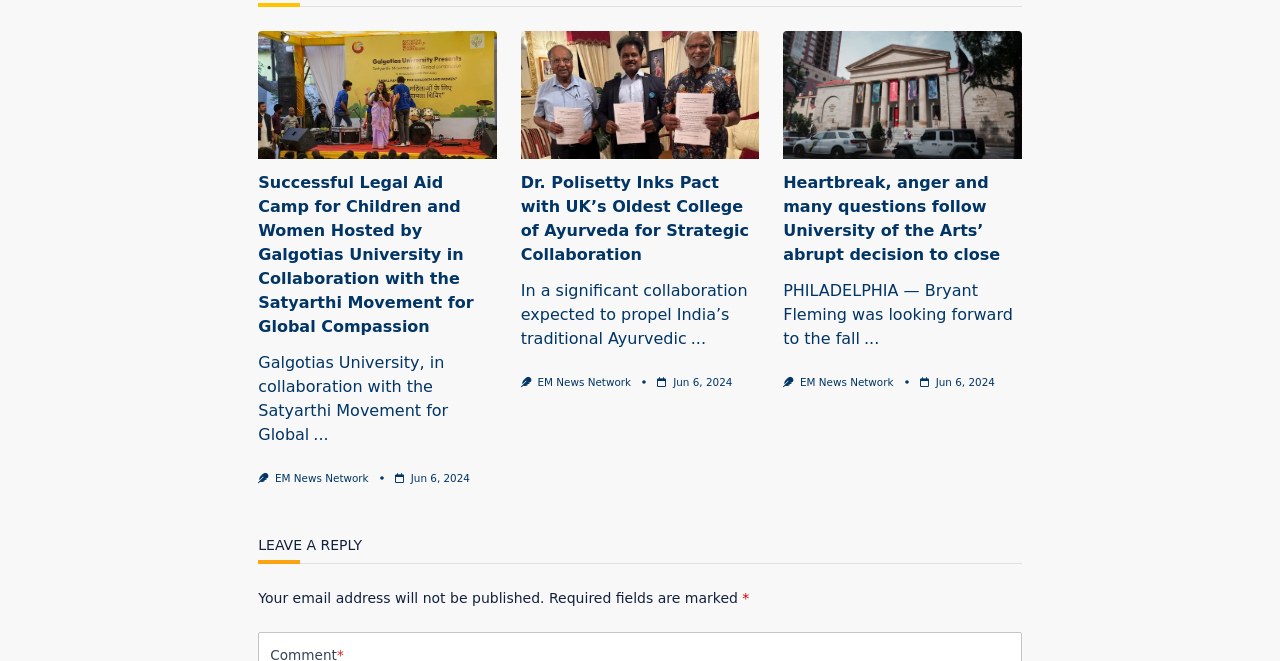Please determine the bounding box coordinates of the element's region to click for the following instruction: "View the news about British College of Ayurveda".

[0.407, 0.047, 0.593, 0.241]